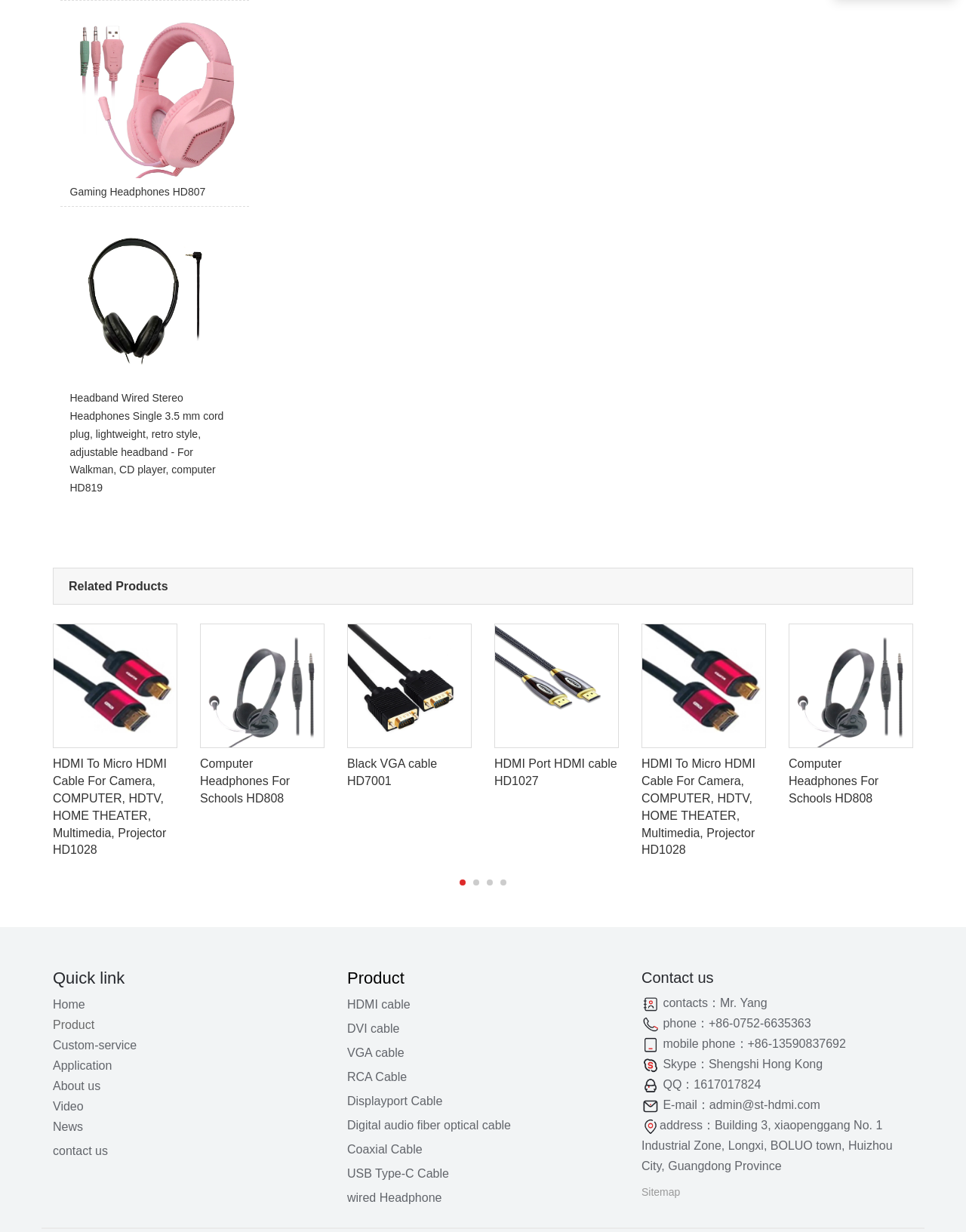What is the purpose of the 'Quick link' section?
From the details in the image, provide a complete and detailed answer to the question.

The 'Quick link' section appears to provide quick access to other pages on the website, including the home page, product page, custom service page, and others, allowing users to navigate the website more easily.